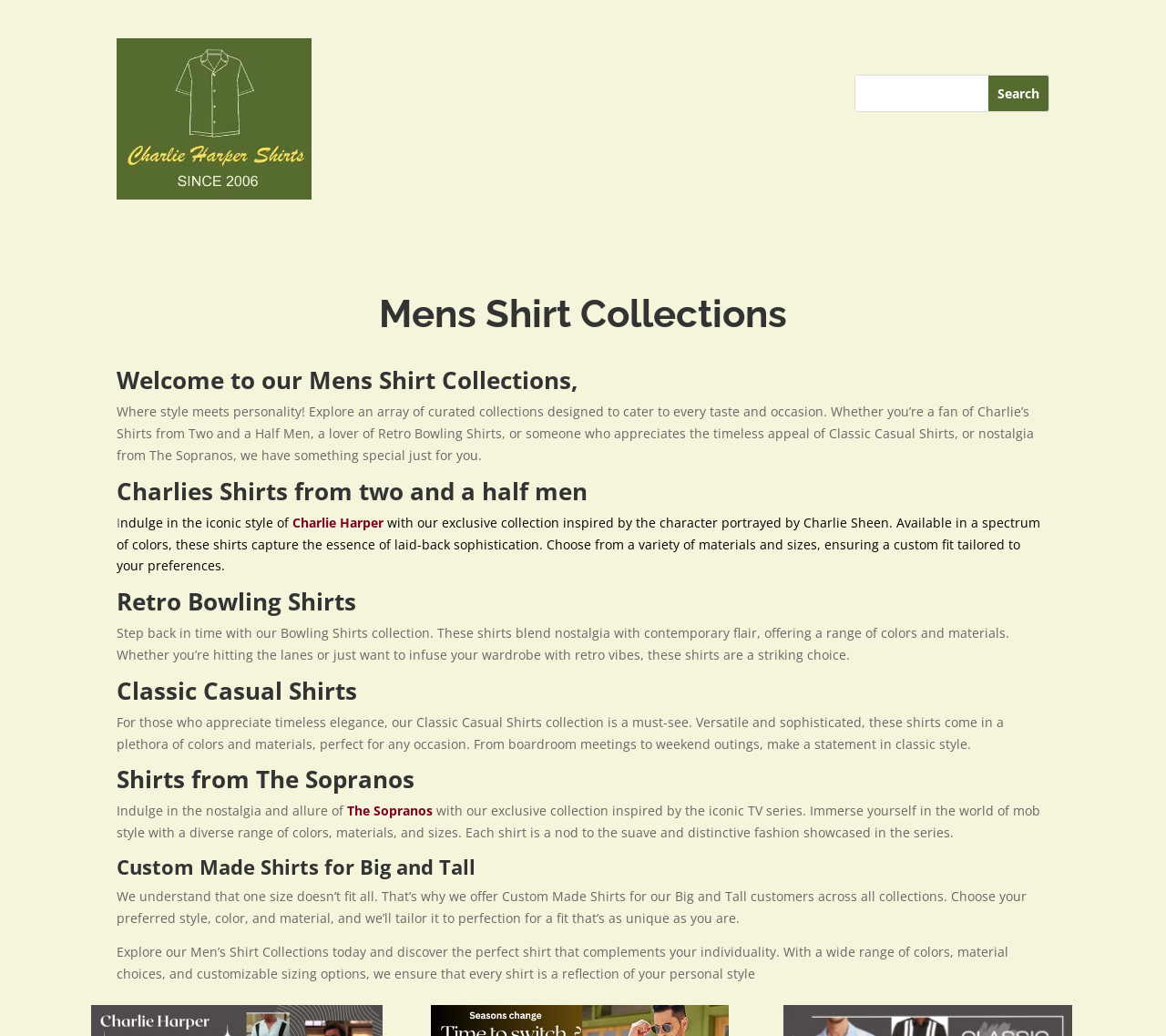Using floating point numbers between 0 and 1, provide the bounding box coordinates in the format (top-left x, top-left y, bottom-right x, bottom-right y). Locate the UI element described here: Forums

None